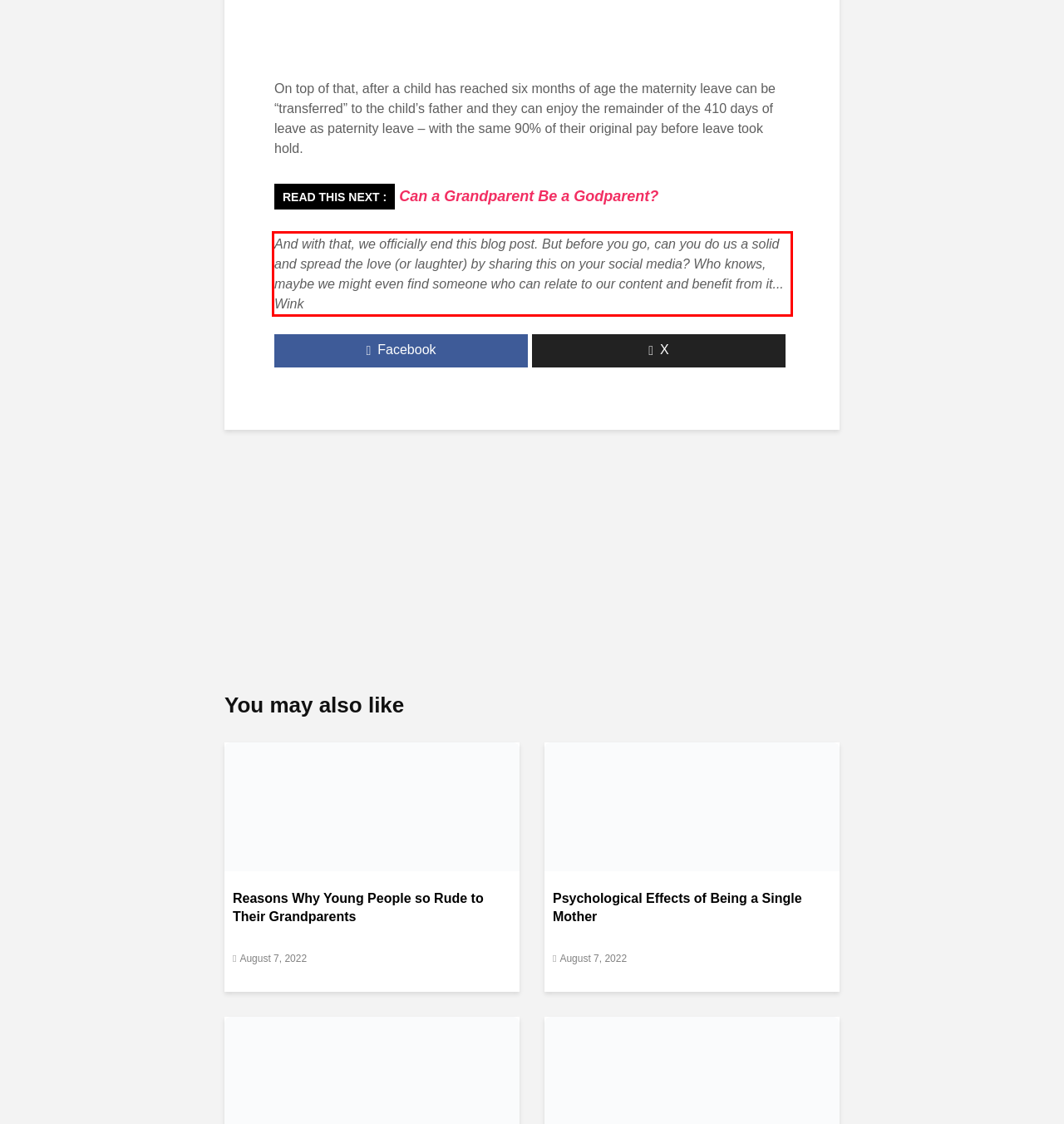You are provided with a screenshot of a webpage featuring a red rectangle bounding box. Extract the text content within this red bounding box using OCR.

And with that, we officially end this blog post. But before you go, can you do us a solid and spread the love (or laughter) by sharing this on your social media? Who knows, maybe we might even find someone who can relate to our content and benefit from it... Wink